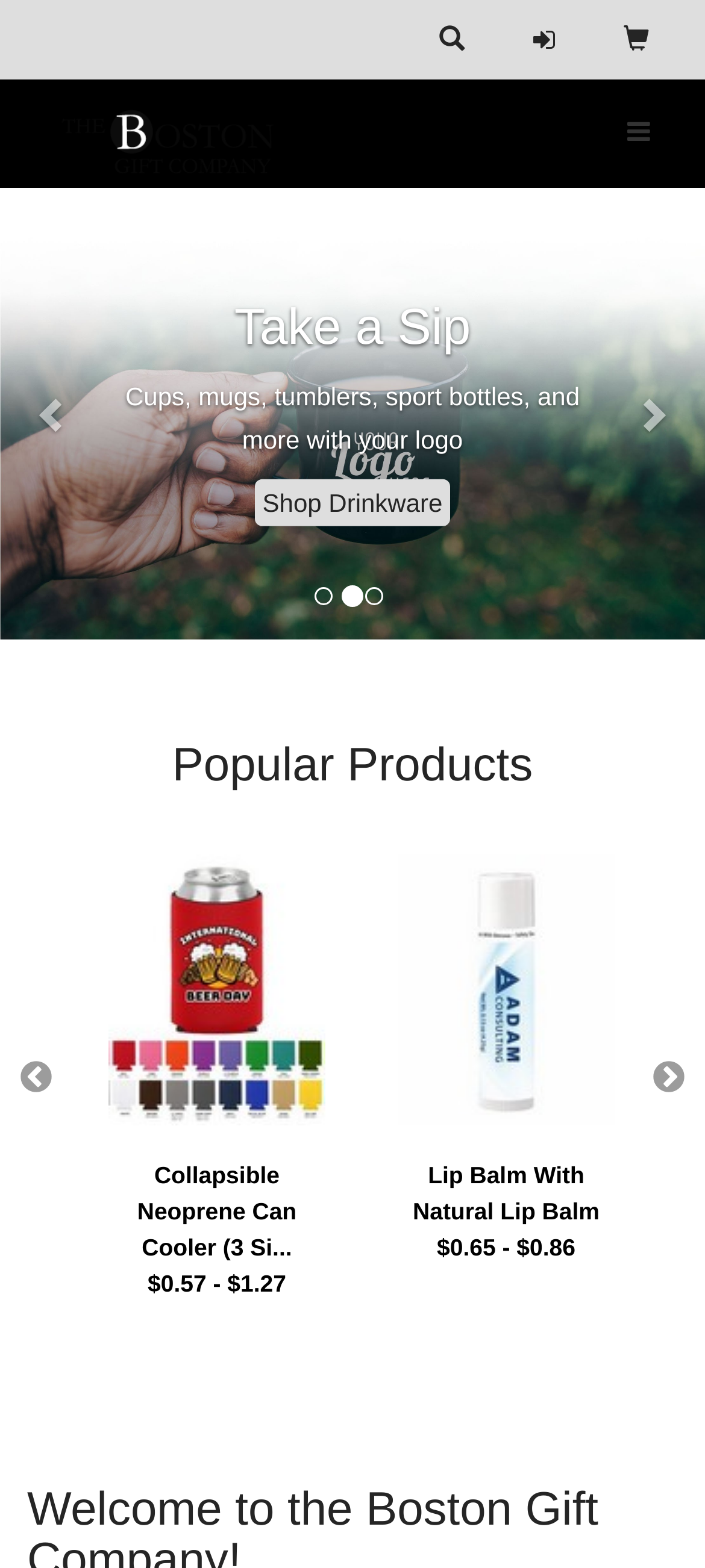Locate the bounding box coordinates of the area where you should click to accomplish the instruction: "Search the website".

[0.605, 0.0, 0.677, 0.051]